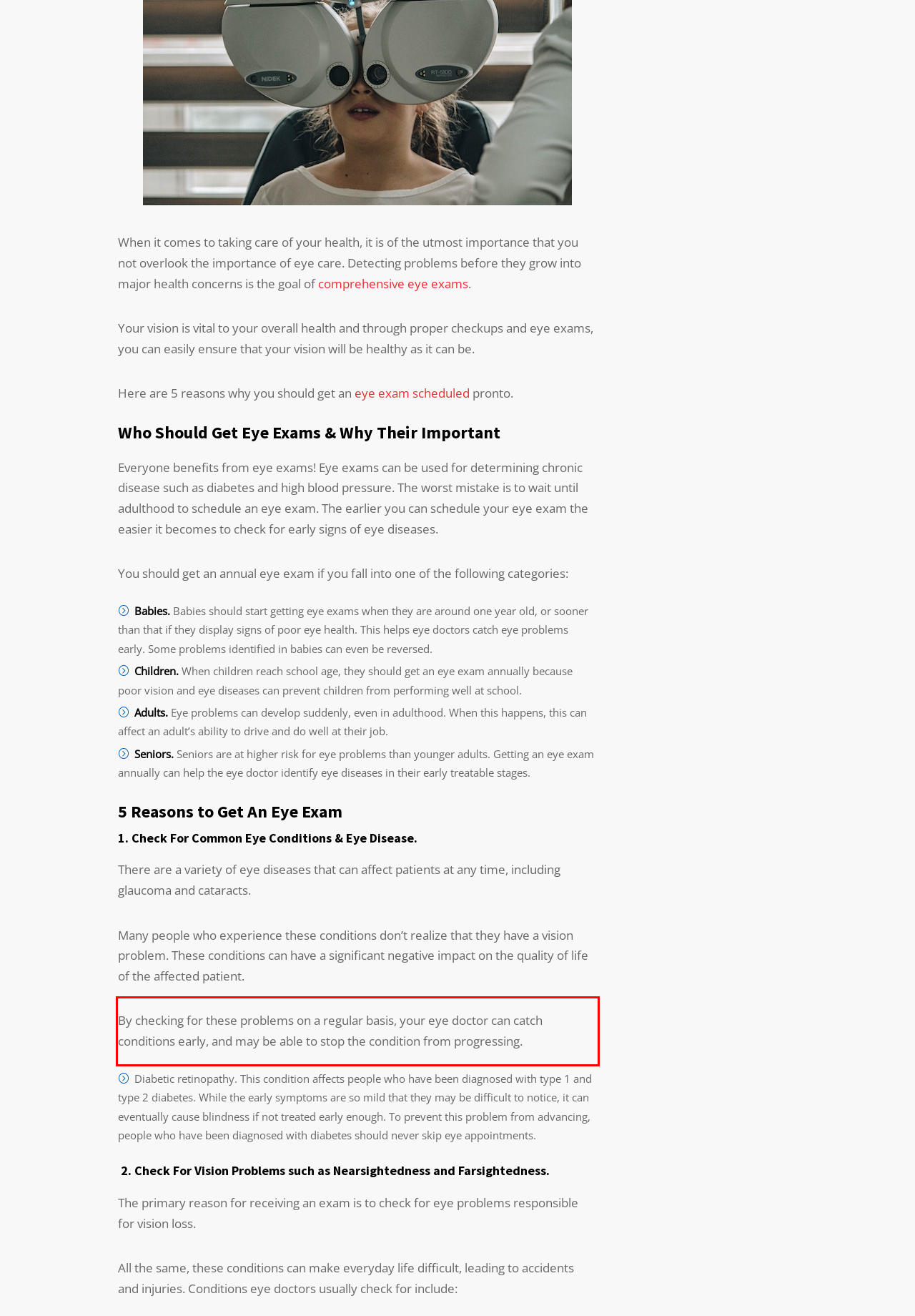Analyze the screenshot of the webpage that features a red bounding box and recognize the text content enclosed within this red bounding box.

By checking for these problems on a regular basis, your eye doctor can catch conditions early, and may be able to stop the condition from progressing.